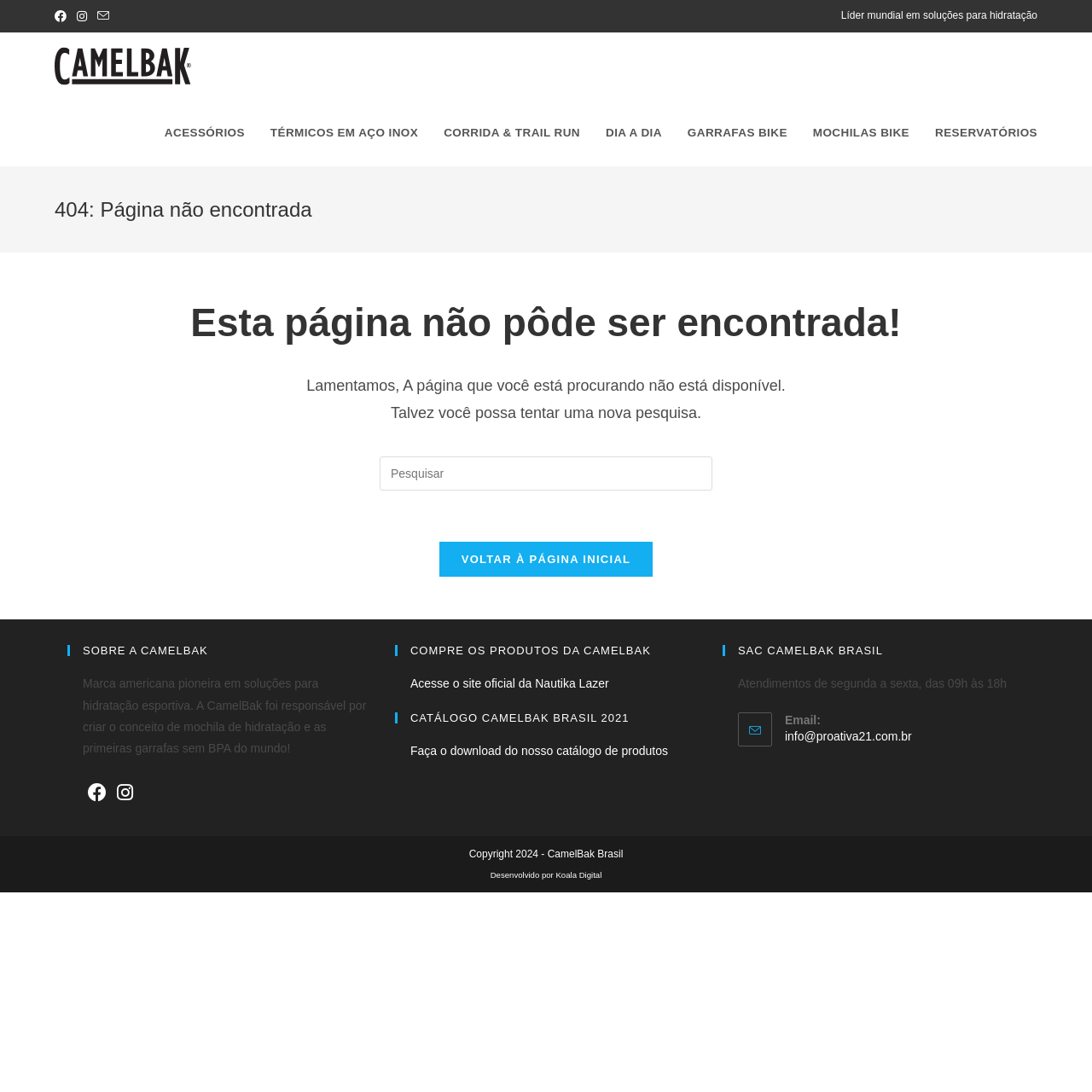Please identify the bounding box coordinates of the element that needs to be clicked to execute the following command: "visit Linkedin profile". Provide the bounding box using four float numbers between 0 and 1, formatted as [left, top, right, bottom].

None